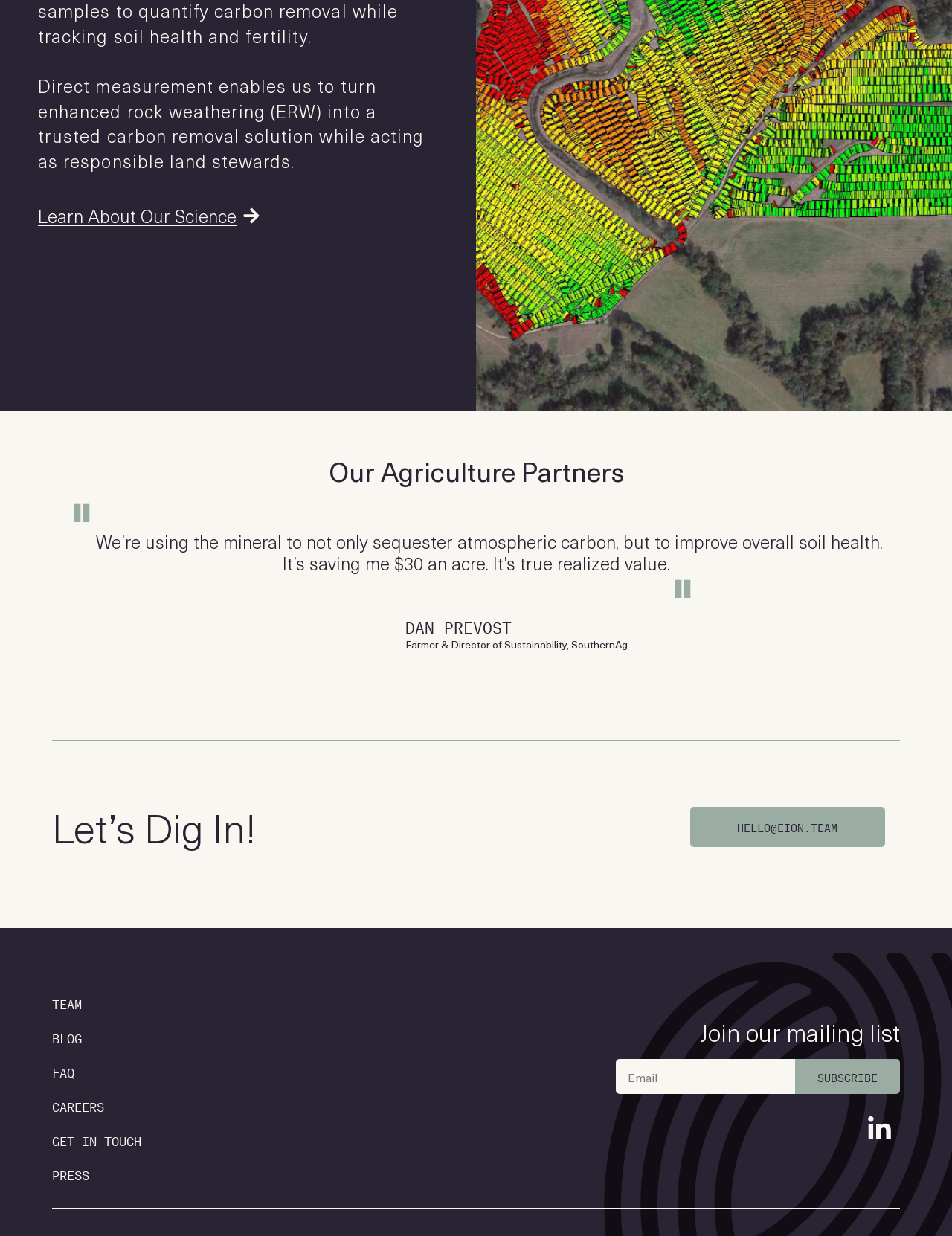What is the topic of the quote section?
Please answer the question with a single word or phrase, referencing the image.

Carbon removal